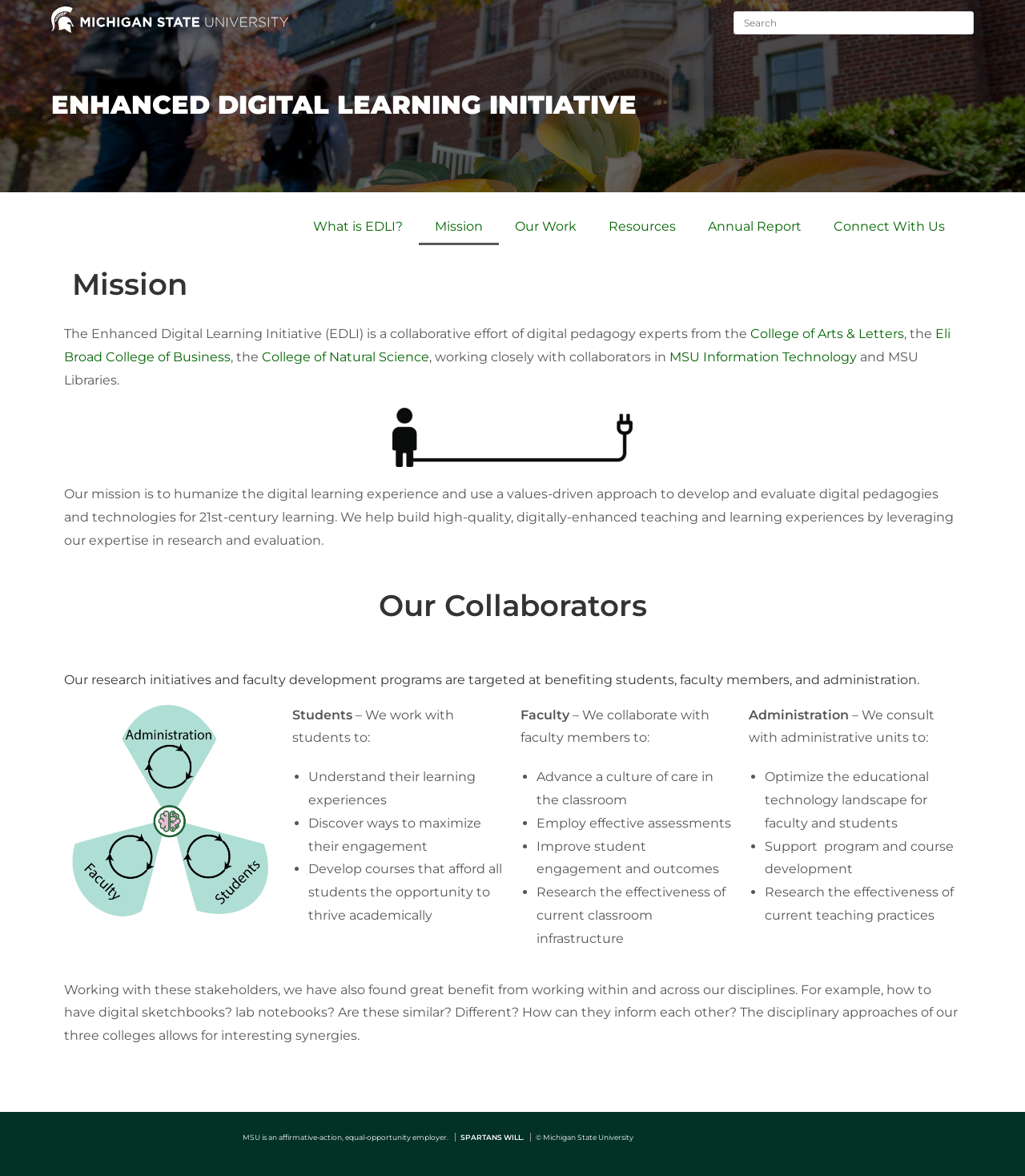Please specify the bounding box coordinates for the clickable region that will help you carry out the instruction: "Learn more about EDLI".

[0.05, 0.076, 0.621, 0.102]